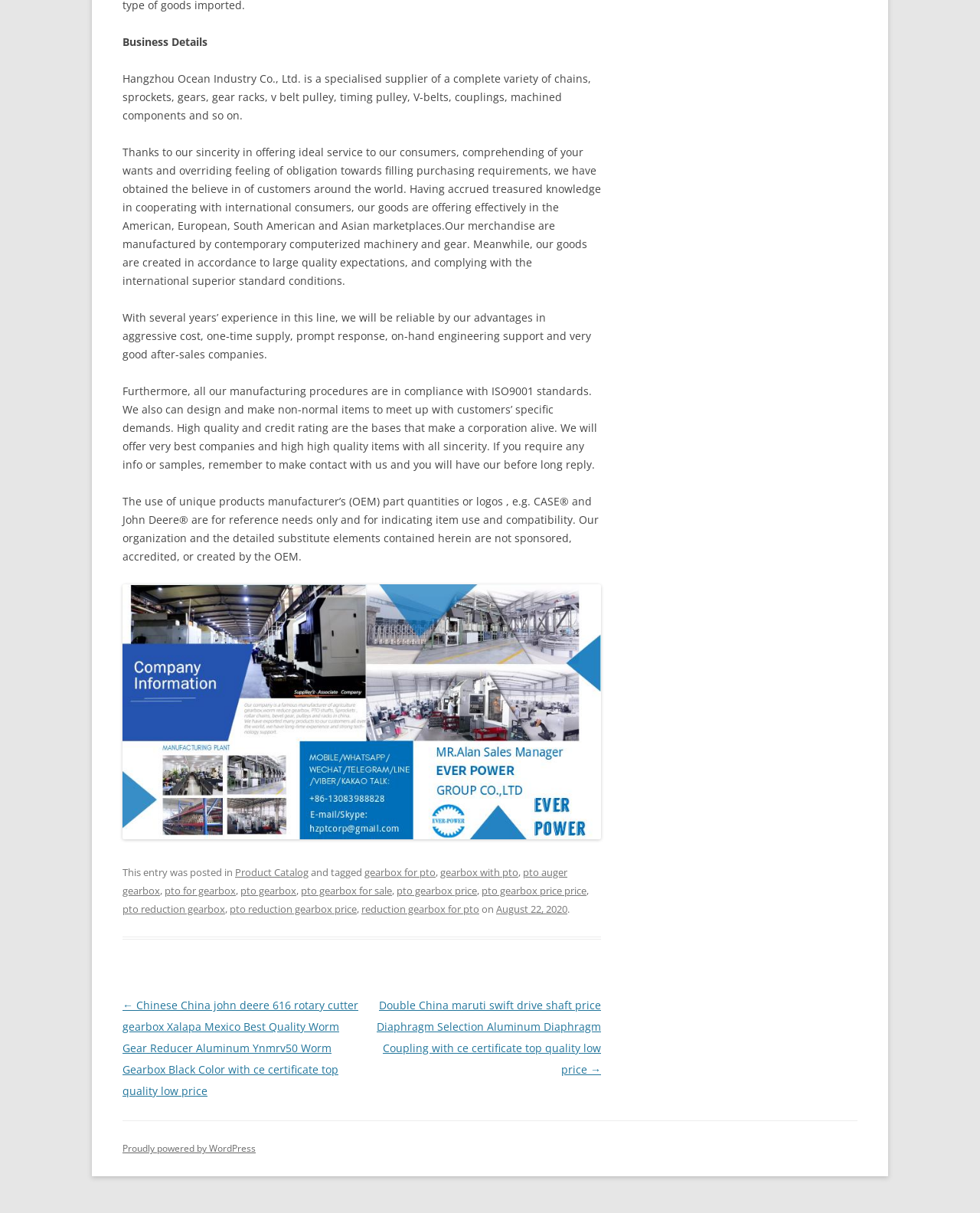What is the product shown in the image?
Please analyze the image and answer the question with as much detail as possible.

The image element has a description 'Reduction China pto auger gearbox Gearbox for Sale with ce certificate top quality low price', which indicates that the product shown is a gearbox for sale.